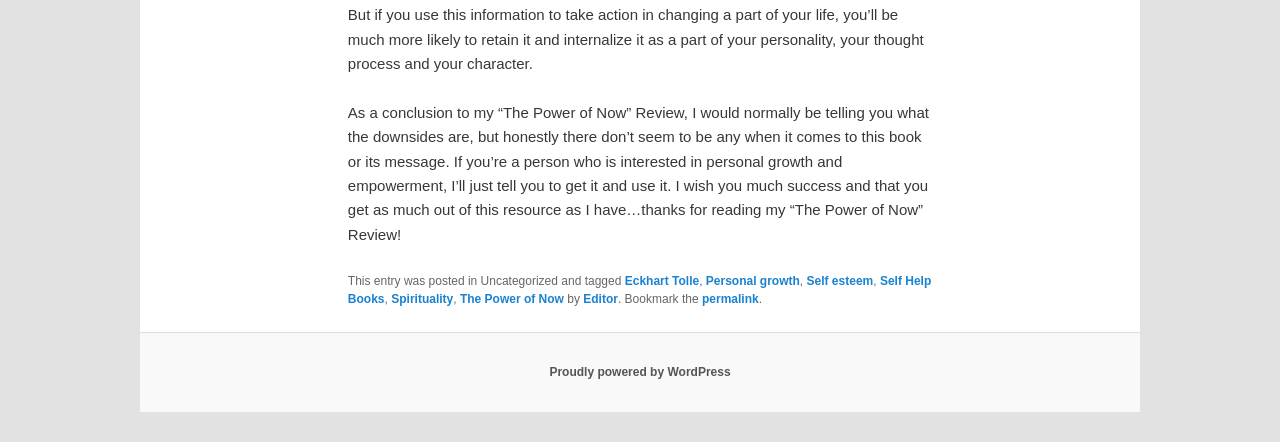Determine the bounding box of the UI component based on this description: "Personal growth". The bounding box coordinates should be four float values between 0 and 1, i.e., [left, top, right, bottom].

[0.551, 0.619, 0.625, 0.651]